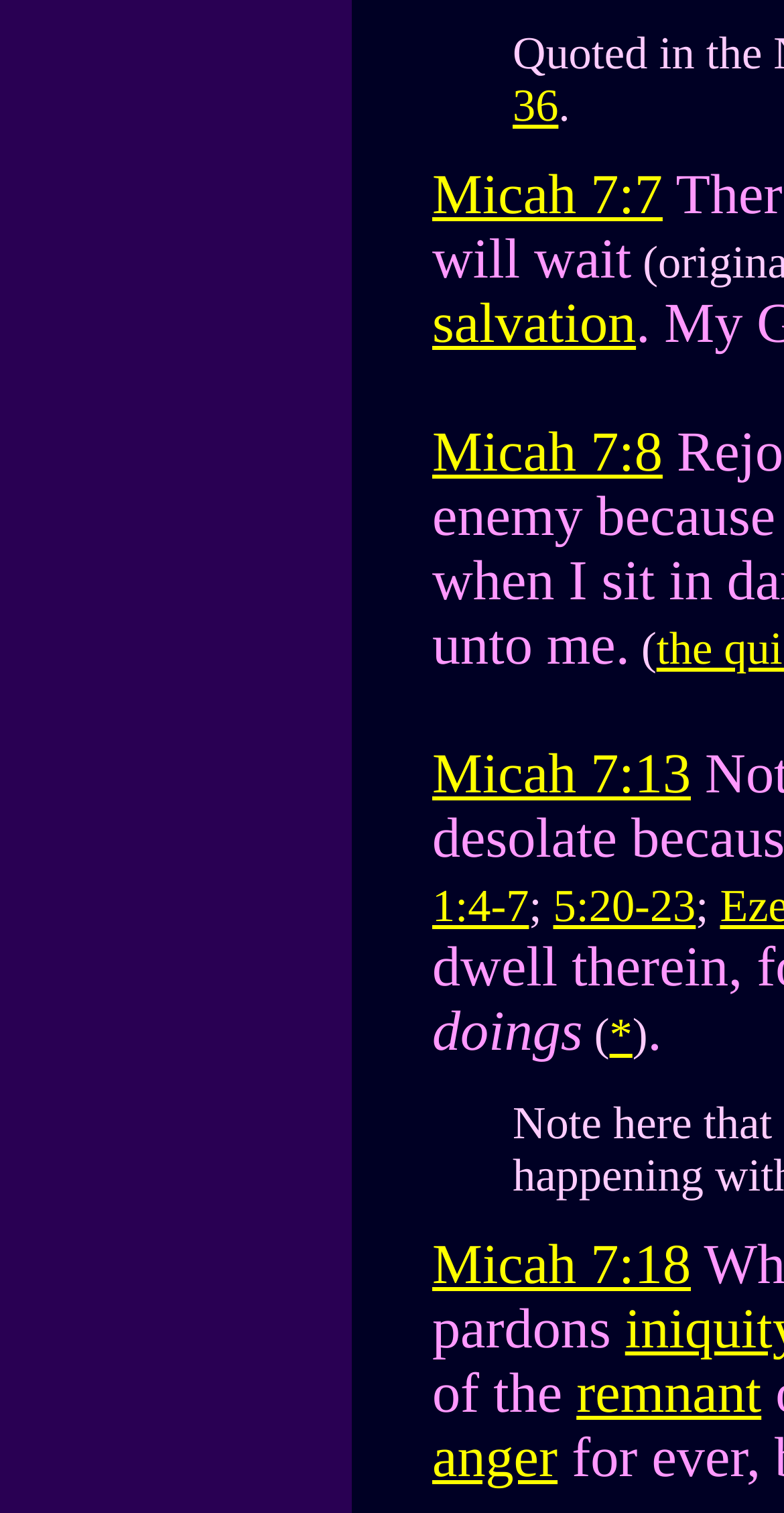Locate the bounding box coordinates of the clickable area to execute the instruction: "Click the 'Faith Filled Parenting' link". Provide the coordinates as four float numbers between 0 and 1, represented as [left, top, right, bottom].

None